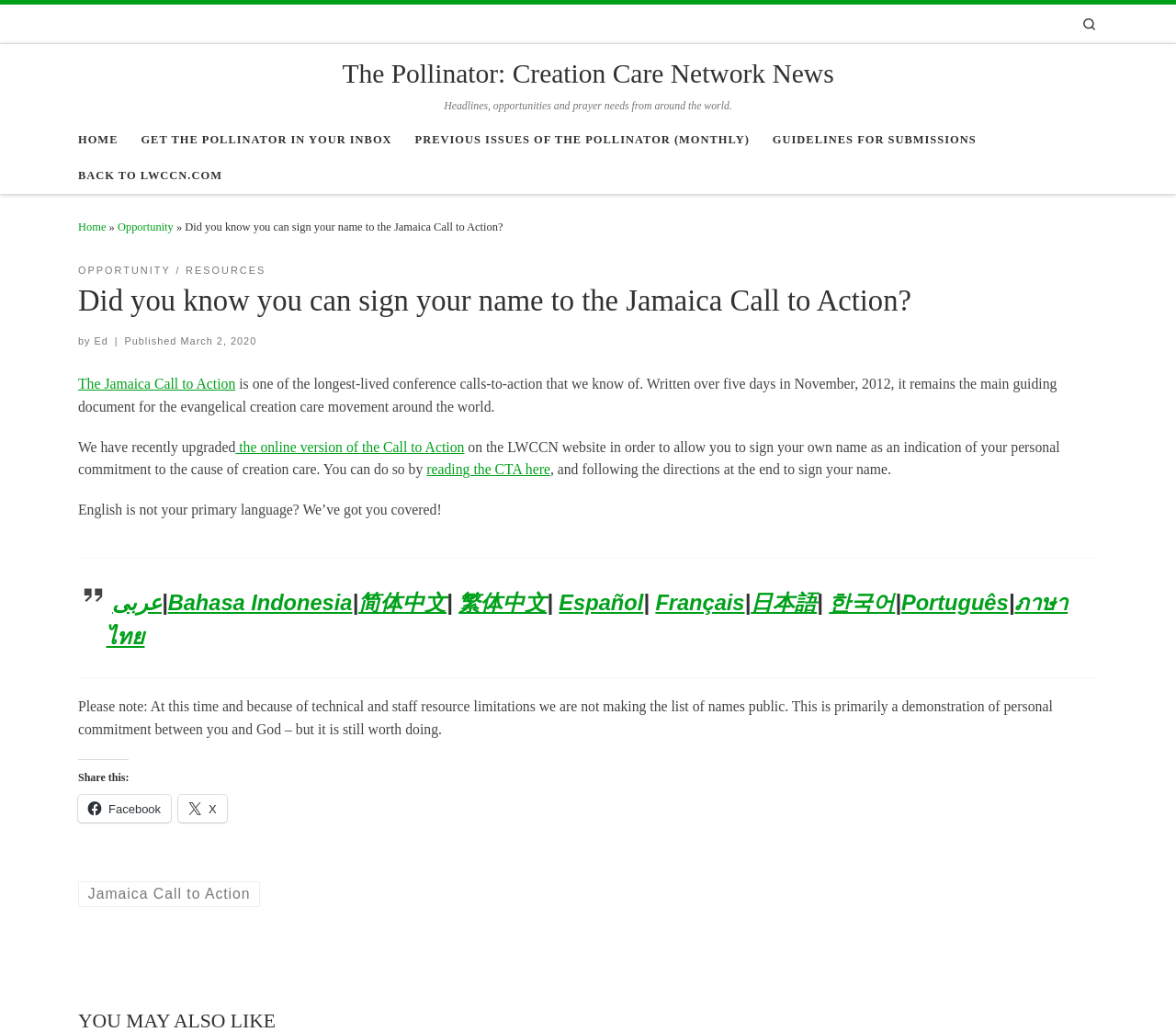What is the Jamaica Call to Action?
Relying on the image, give a concise answer in one word or a brief phrase.

A conference call-to-action